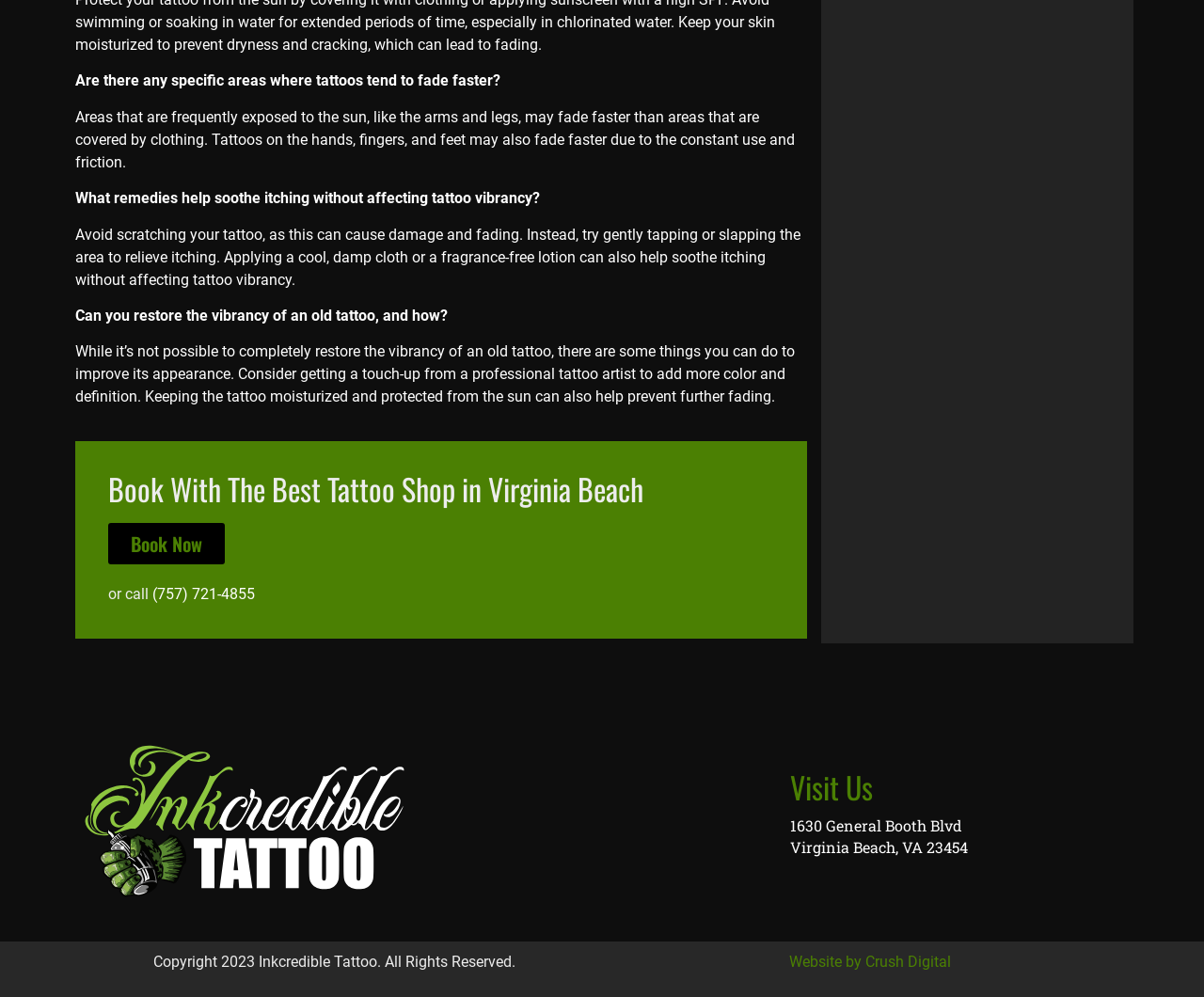What is the address of the tattoo shop?
Provide a detailed answer to the question, using the image to inform your response.

The webpage provides the address of the tattoo shop, which is 1630 General Booth Blvd, Virginia Beach, VA 23454.